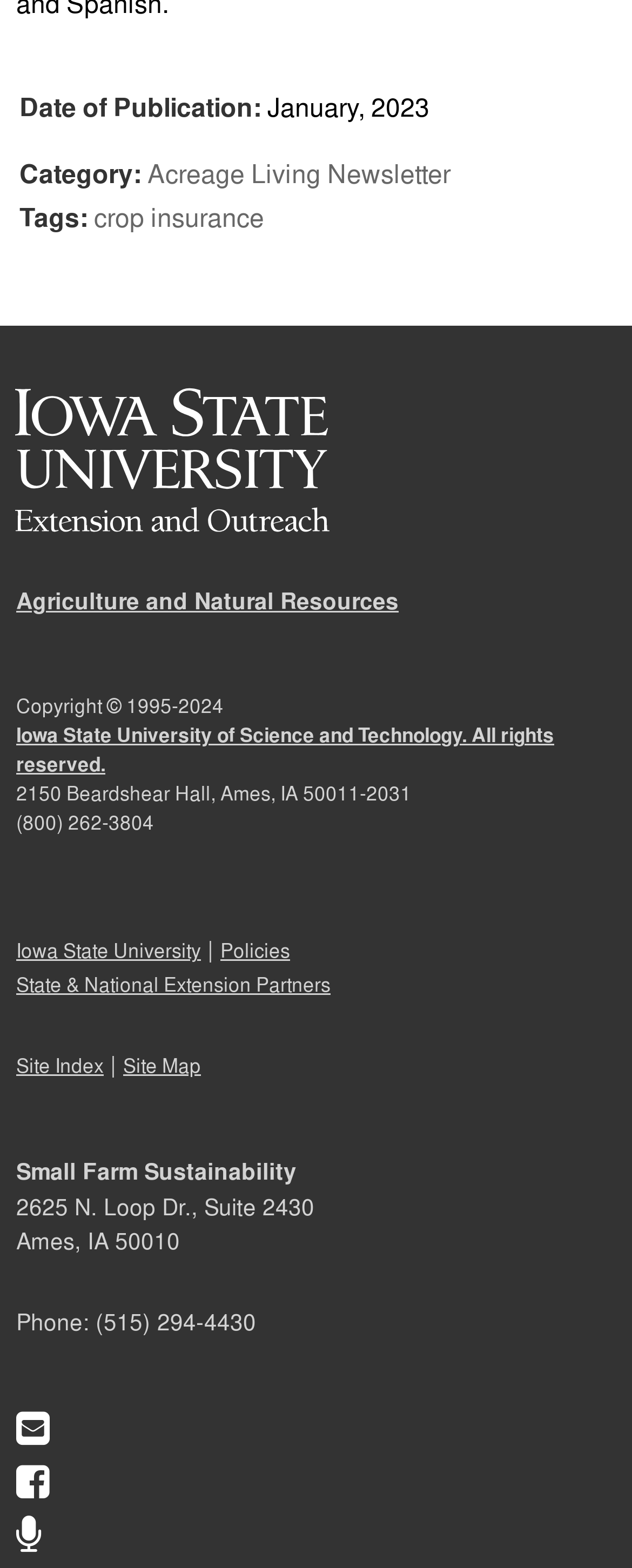Specify the bounding box coordinates of the area to click in order to follow the given instruction: "Learn about crop insurance."

[0.149, 0.126, 0.418, 0.151]